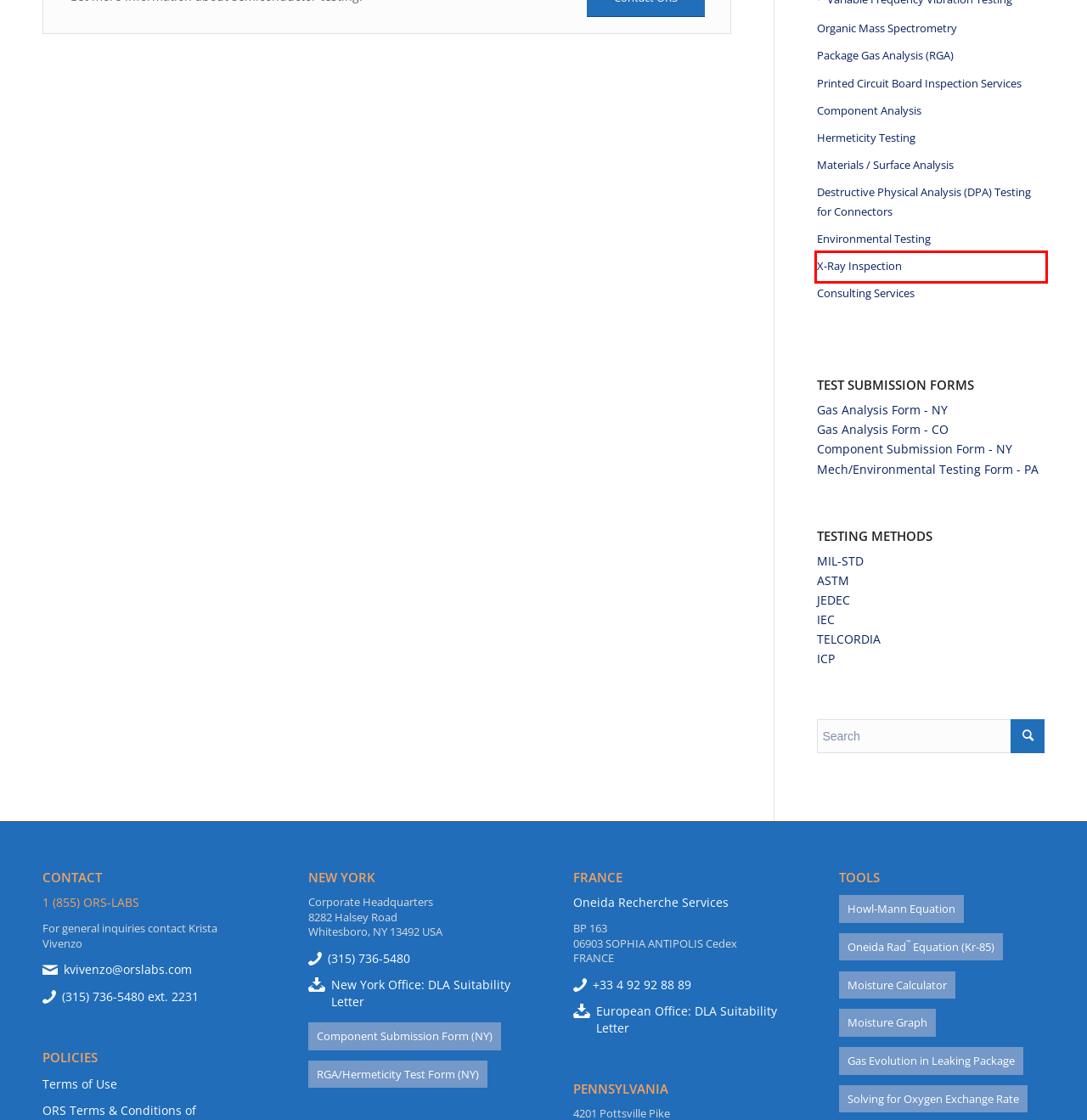You’re provided with a screenshot of a webpage that has a red bounding box around an element. Choose the best matching webpage description for the new page after clicking the element in the red box. The options are:
A. RGA Testing | Package Gas Analysis | Oneida Research Services
B. Component Analysis Services | Oneida Research Services, Inc.
C. Materials Analysis Services | Oneida Research Services, Inc.
D. Destructive Physical Analysis (DPA) Testing for Connectors | ORS
E. Organic Mass Spectrometry Testing | Oneida Research Services
F. Environmental Testing Services | Oneida Research Services, Inc.
G. X-Ray Inspection Testing Services | Oneida Research Services
H. Hermeticity Testing Services | Oneida Research Services, Inc.

G